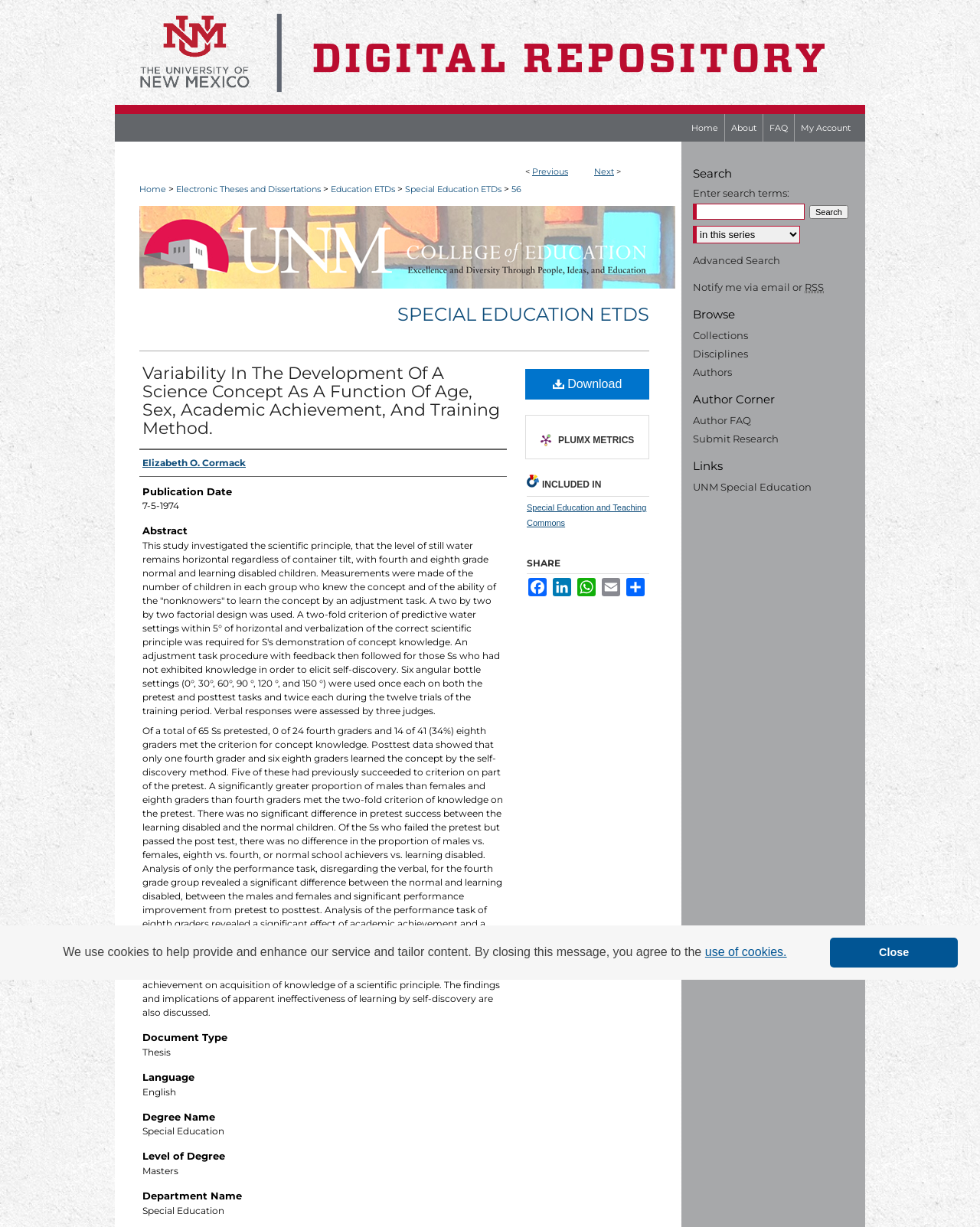Using the provided element description, identify the bounding box coordinates as (top-left x, top-left y, bottom-right x, bottom-right y). Ensure all values are between 0 and 1. Description: Special Education and Teaching Commons

[0.538, 0.41, 0.66, 0.43]